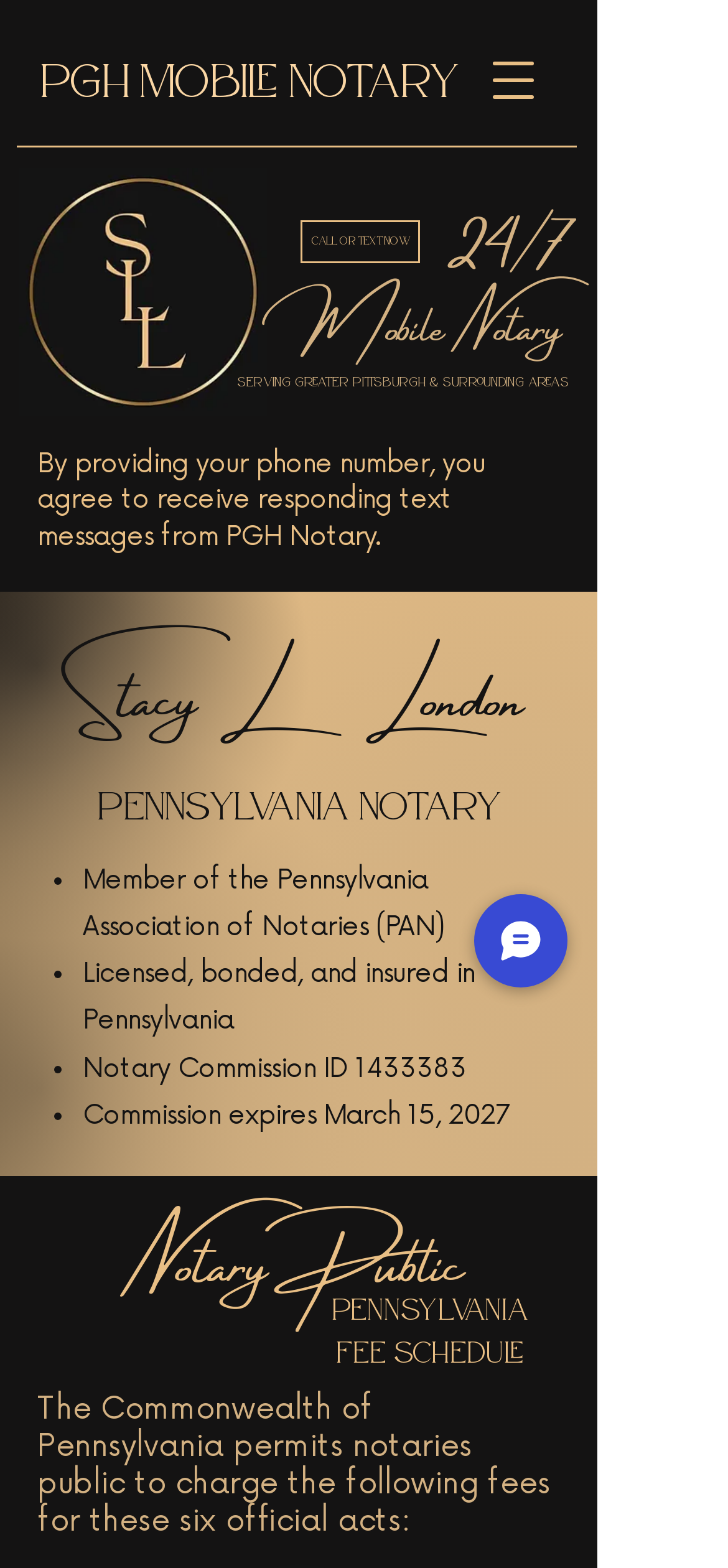Write an exhaustive caption that covers the webpage's main aspects.

This webpage is about PGH Mobile Notary, a 24/7 mobile notary service serving Greater Pittsburgh and surrounding areas. At the top, there is a navigation menu button on the right side, next to the heading "PGH mobile Notary". Below the heading, there is a region labeled "HOME" with an image of a business card on the left side and a heading "24/7 Mobile Notary" on the right side. Underneath, there is a subheading "serving greater Pittsburgh & surrounding areas" and a call-to-action link "call or text now". 

A paragraph of text explains that by providing a phone number, users agree to receive responding text messages from PGH Notary. Below this, there is a region labeled "ABOUT" with a heading "Stacy L. London" and a subheading "Pennsylvania notary". This section lists the notary's credentials, including membership in the Pennsylvania Association of Notaries (PAN), licensure, bonding, and insurance in Pennsylvania. 

Further down, there is a region labeled "PA NOTARY FEES" with a heading "Notary Public" and a subheading "pennsylvania Fee Schedule". This section explains that notaries public in Pennsylvania are permitted to charge certain fees for official acts, and lists these fees. On the right side of the page, there is a "Chat" button with an accompanying image.